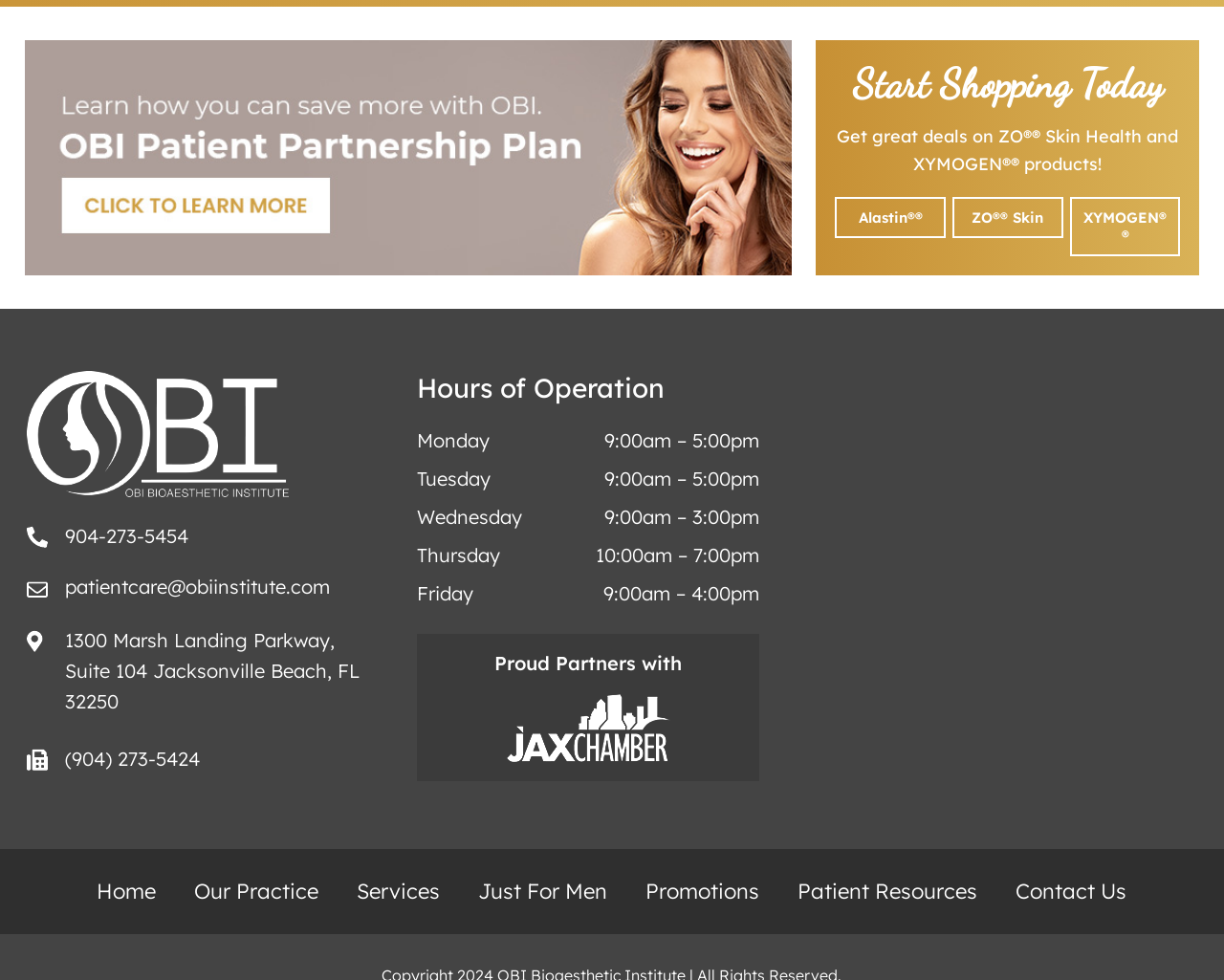Can you determine the bounding box coordinates of the area that needs to be clicked to fulfill the following instruction: "Click on Start Shopping Today"?

[0.682, 0.06, 0.964, 0.11]